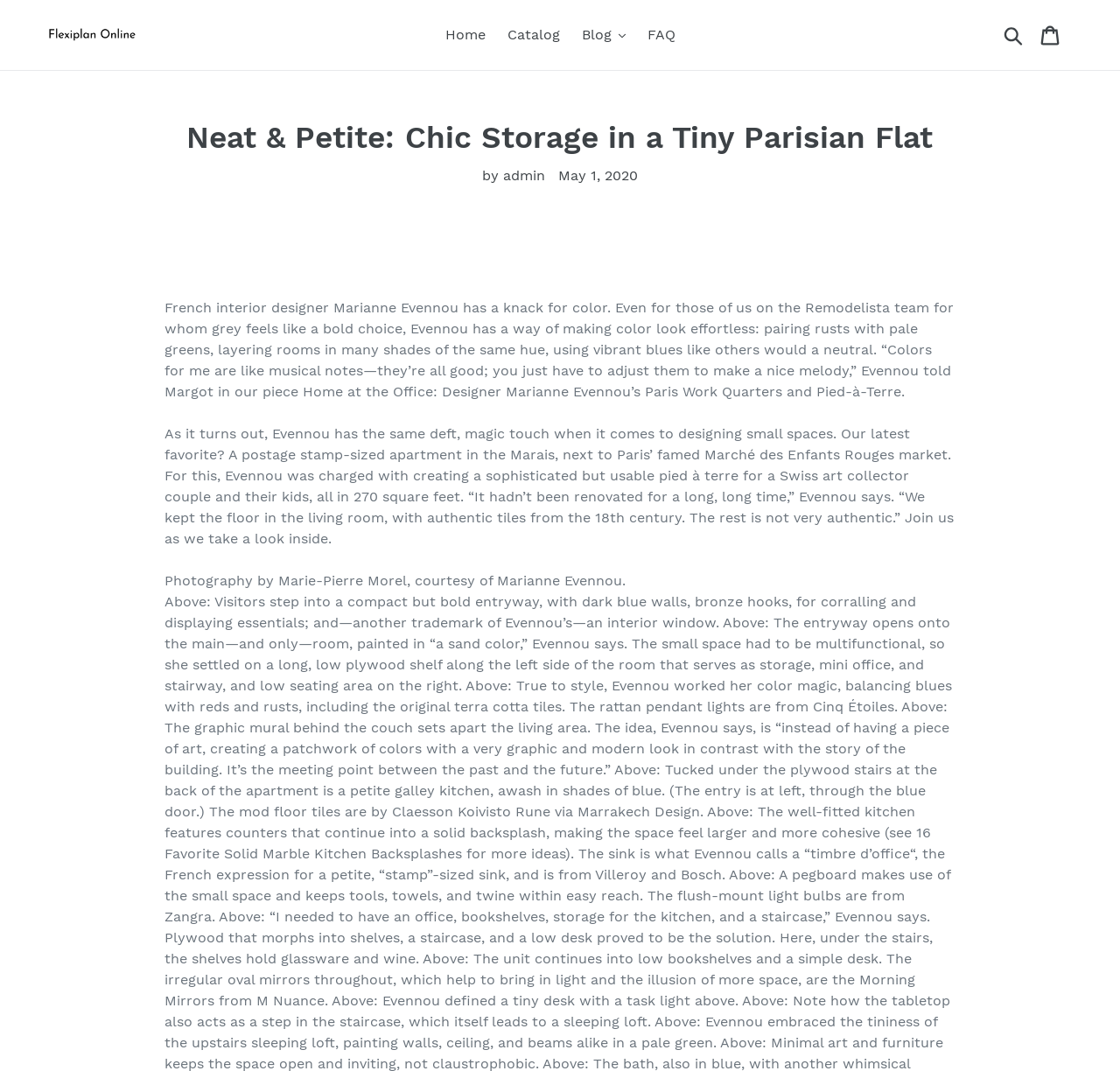Extract the bounding box coordinates for the UI element described as: "science writing agencies".

None